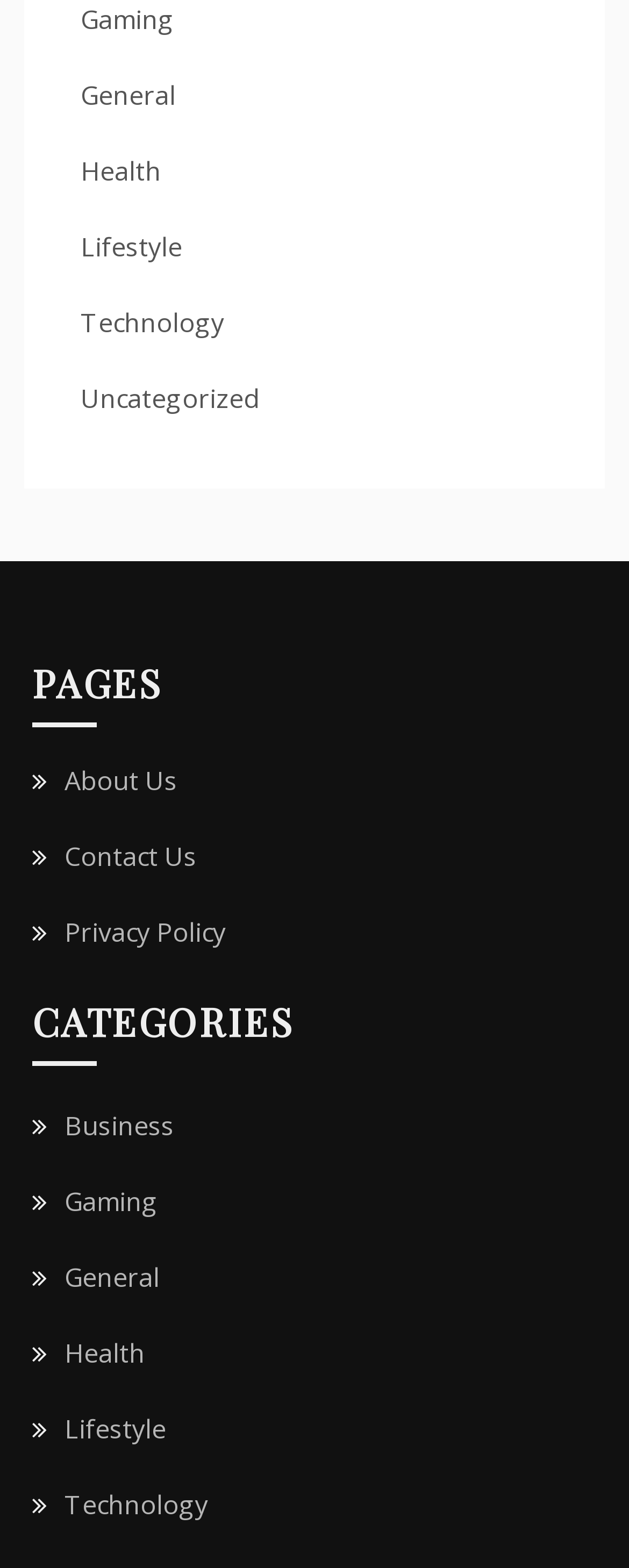Can you find the bounding box coordinates of the area I should click to execute the following instruction: "Go to Technology section"?

[0.128, 0.194, 0.356, 0.217]